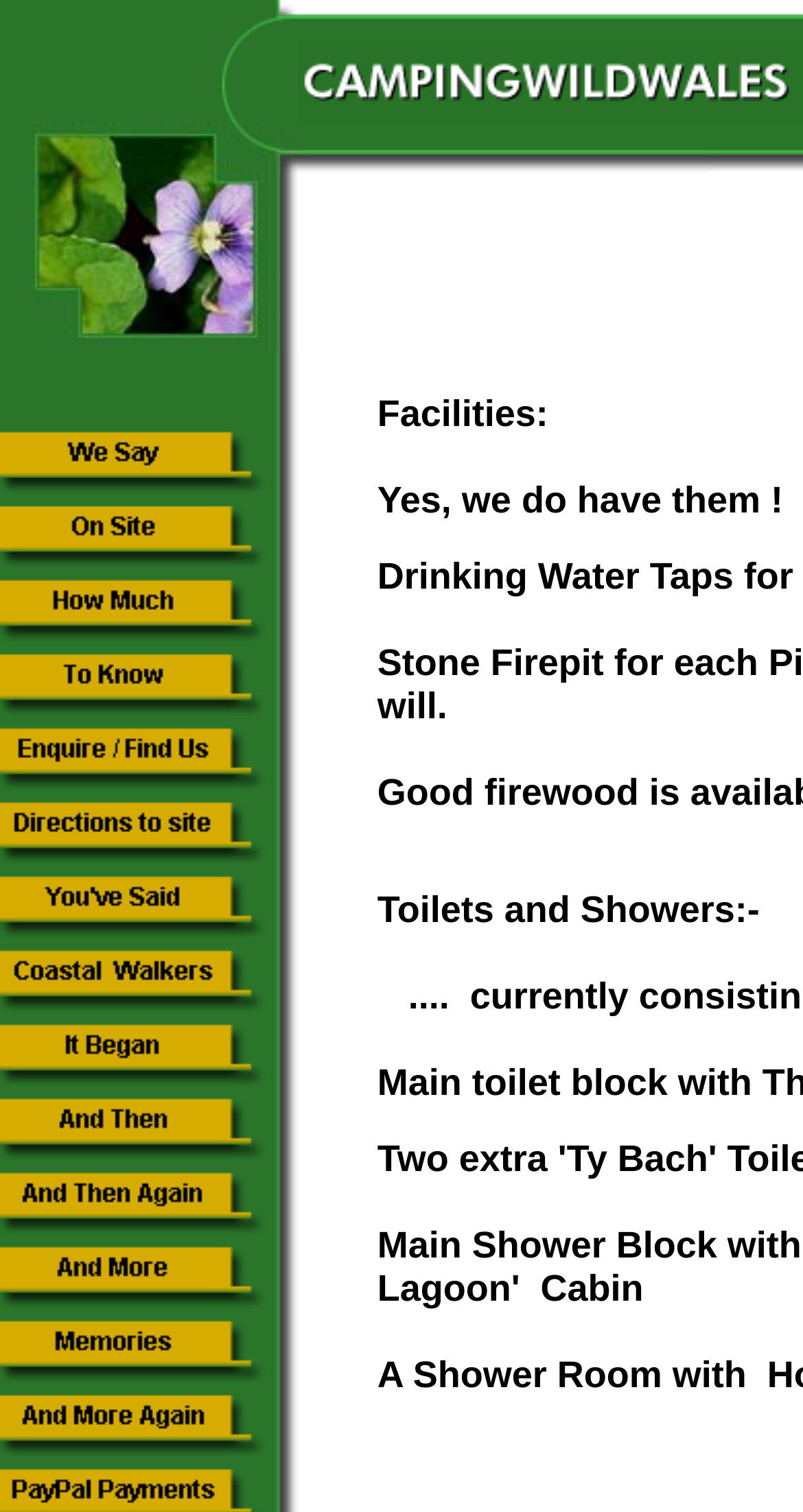Find the bounding box coordinates of the element's region that should be clicked in order to follow the given instruction: "Click on 'We Say'". The coordinates should consist of four float numbers between 0 and 1, i.e., [left, top, right, bottom].

[0.0, 0.312, 0.336, 0.335]